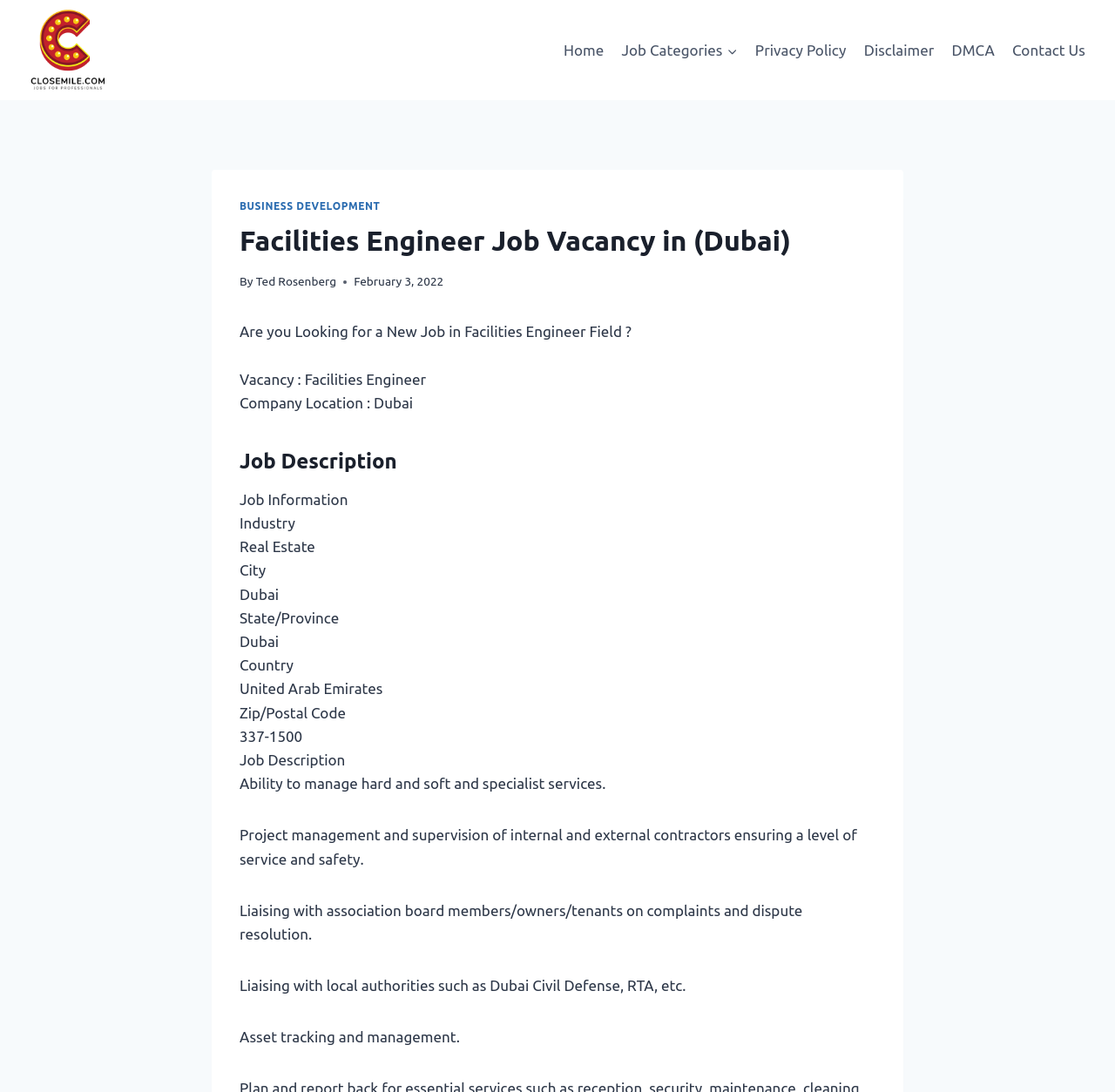Please extract the title of the webpage.

Facilities Engineer Job Vacancy in (Dubai)